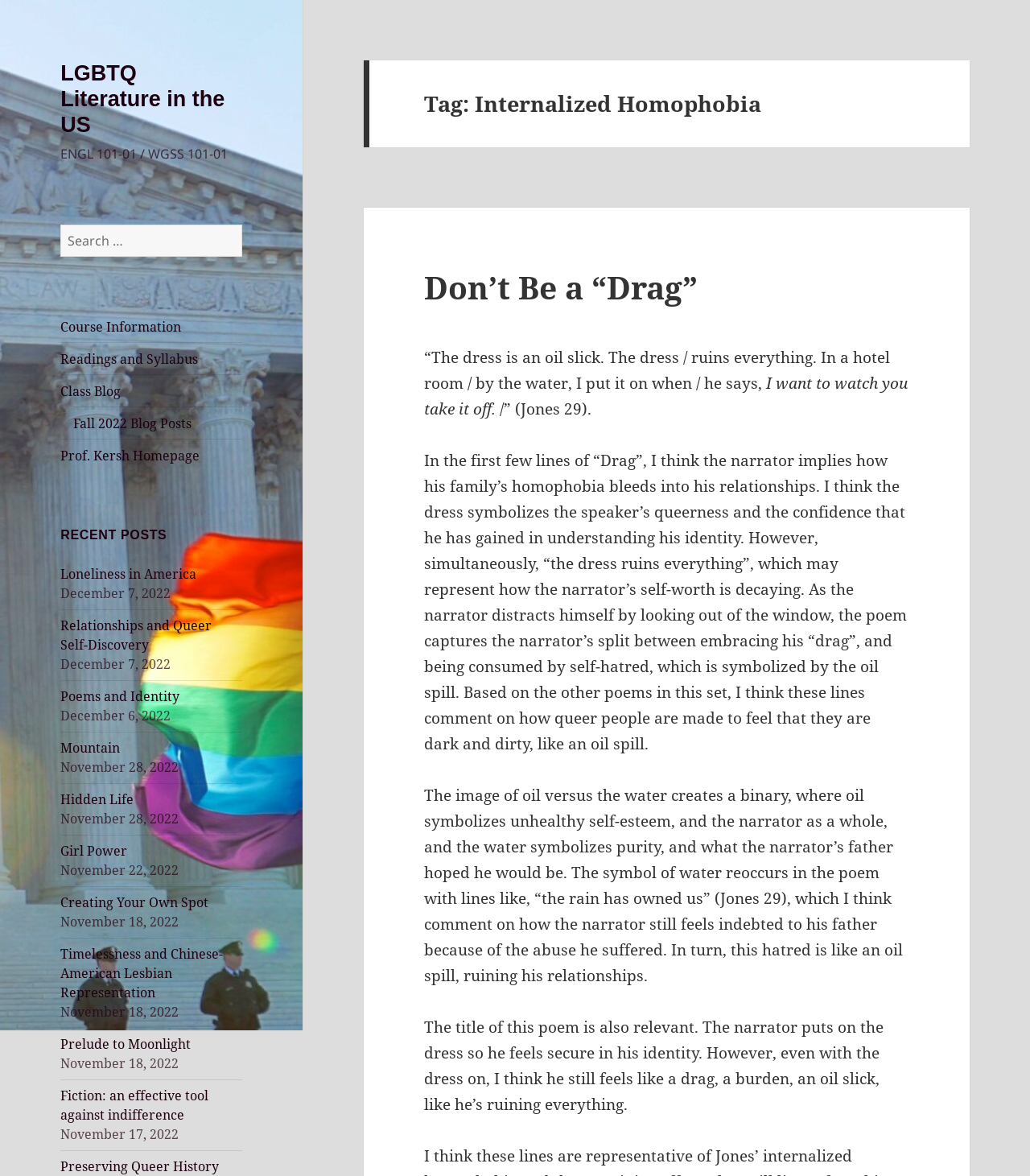Identify the bounding box coordinates of the element to click to follow this instruction: 'Click on the 'Search' button'. Ensure the coordinates are four float values between 0 and 1, provided as [left, top, right, bottom].

[0.235, 0.19, 0.277, 0.2]